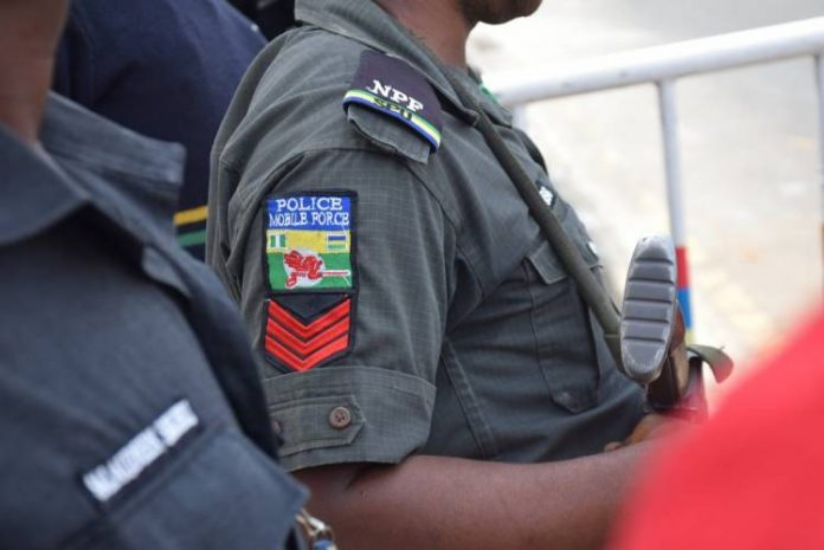Utilize the details in the image to give a detailed response to the question: What is the context of the image?

The image resonates with recent reports of police activities, specifically concerning the arrest of a customs officer for shooting a motorist at a checkpoint in Badagry, highlighting ongoing issues regarding law enforcement practices and interactions with the public in Nigeria.